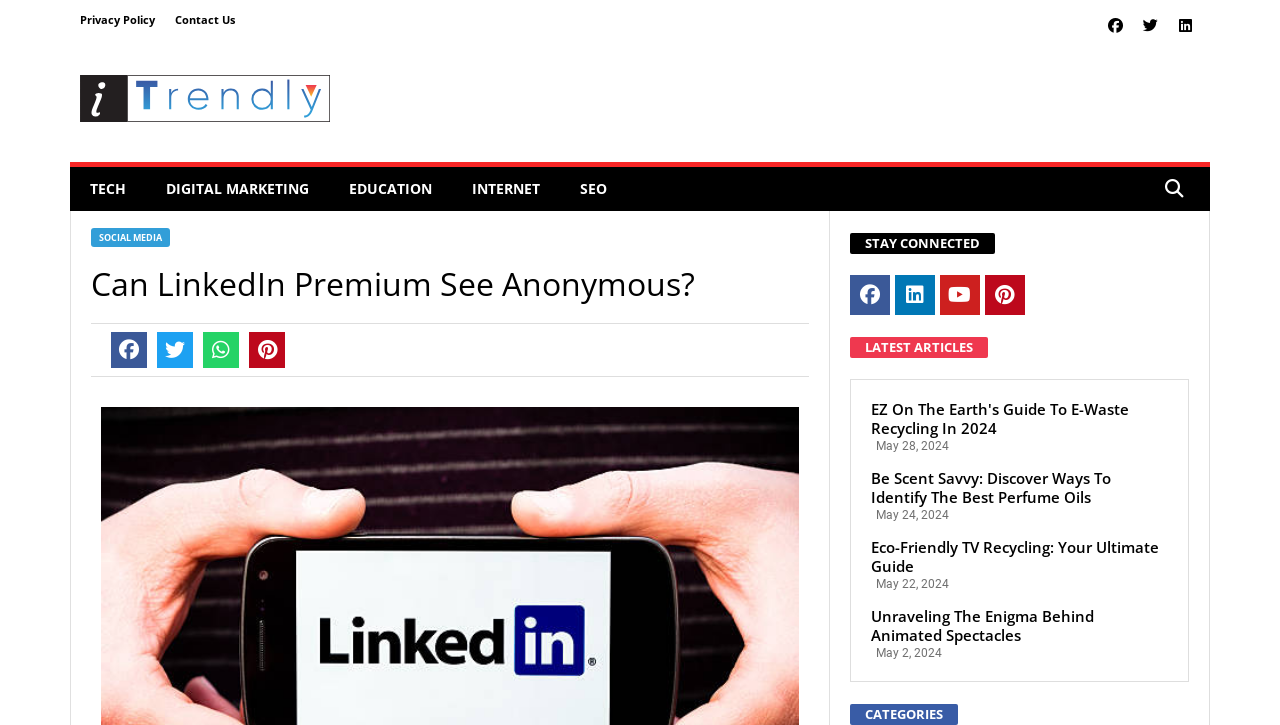What is the category of the link 'SEO'?
Refer to the image and provide a detailed answer to the question.

I found the link 'SEO' and noticed that it is listed under the category 'DIGITAL MARKETING', which is one of the categories on the webpage.